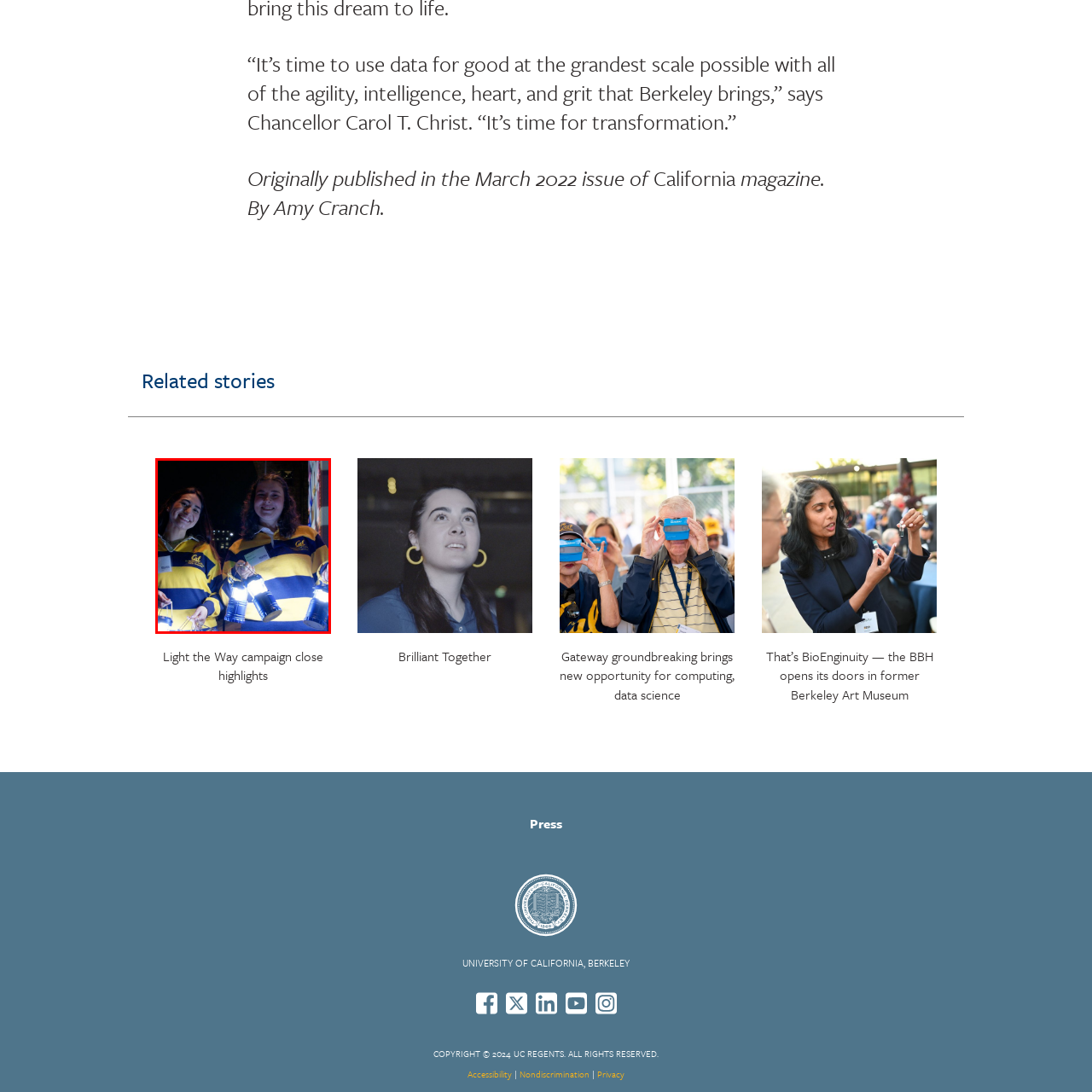Direct your attention to the image encased in a red frame, What is the atmosphere of the scene depicted in the image? Please answer in one word or a brief phrase.

Celebratory